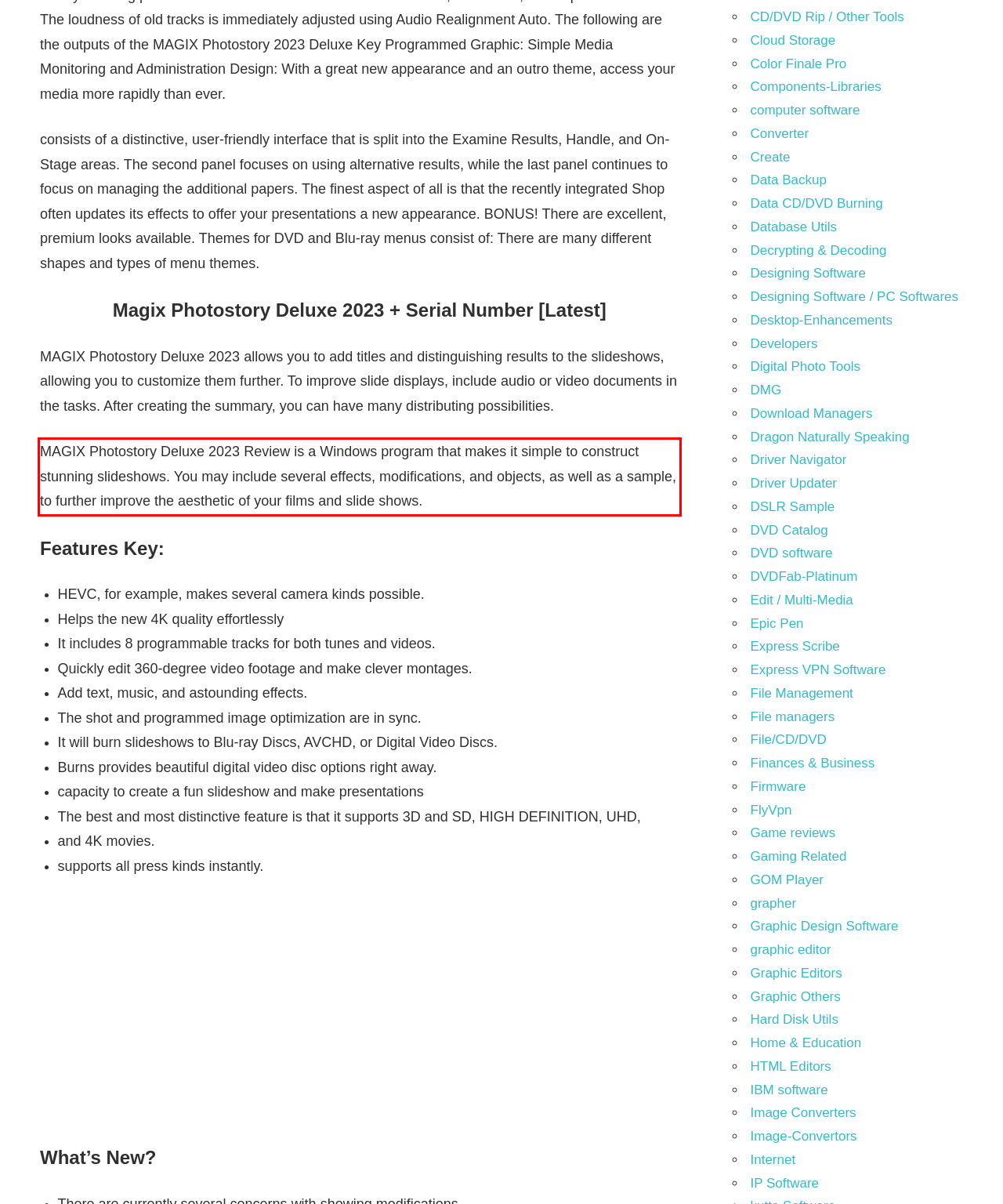Please recognize and transcribe the text located inside the red bounding box in the webpage image.

MAGIX Photostory Deluxe 2023 Review is a Windows program that makes it simple to construct stunning slideshows. You may include several effects, modifications, and objects, as well as a sample, to further improve the aesthetic of your films and slide shows.